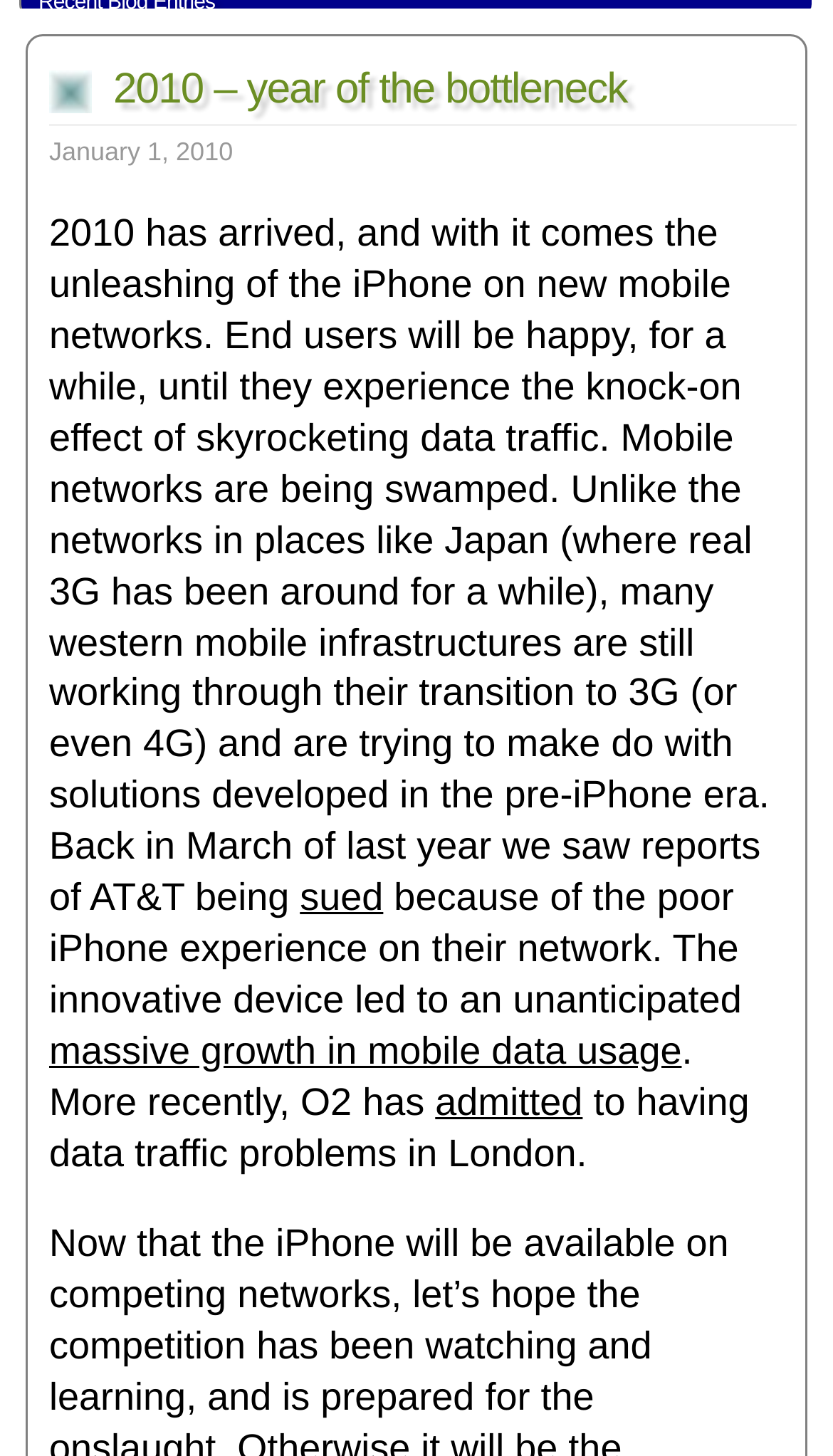Find the bounding box coordinates for the HTML element described in this sentence: "W3C". Provide the coordinates as four float numbers between 0 and 1, in the format [left, top, right, bottom].

[0.023, 0.756, 0.157, 0.794]